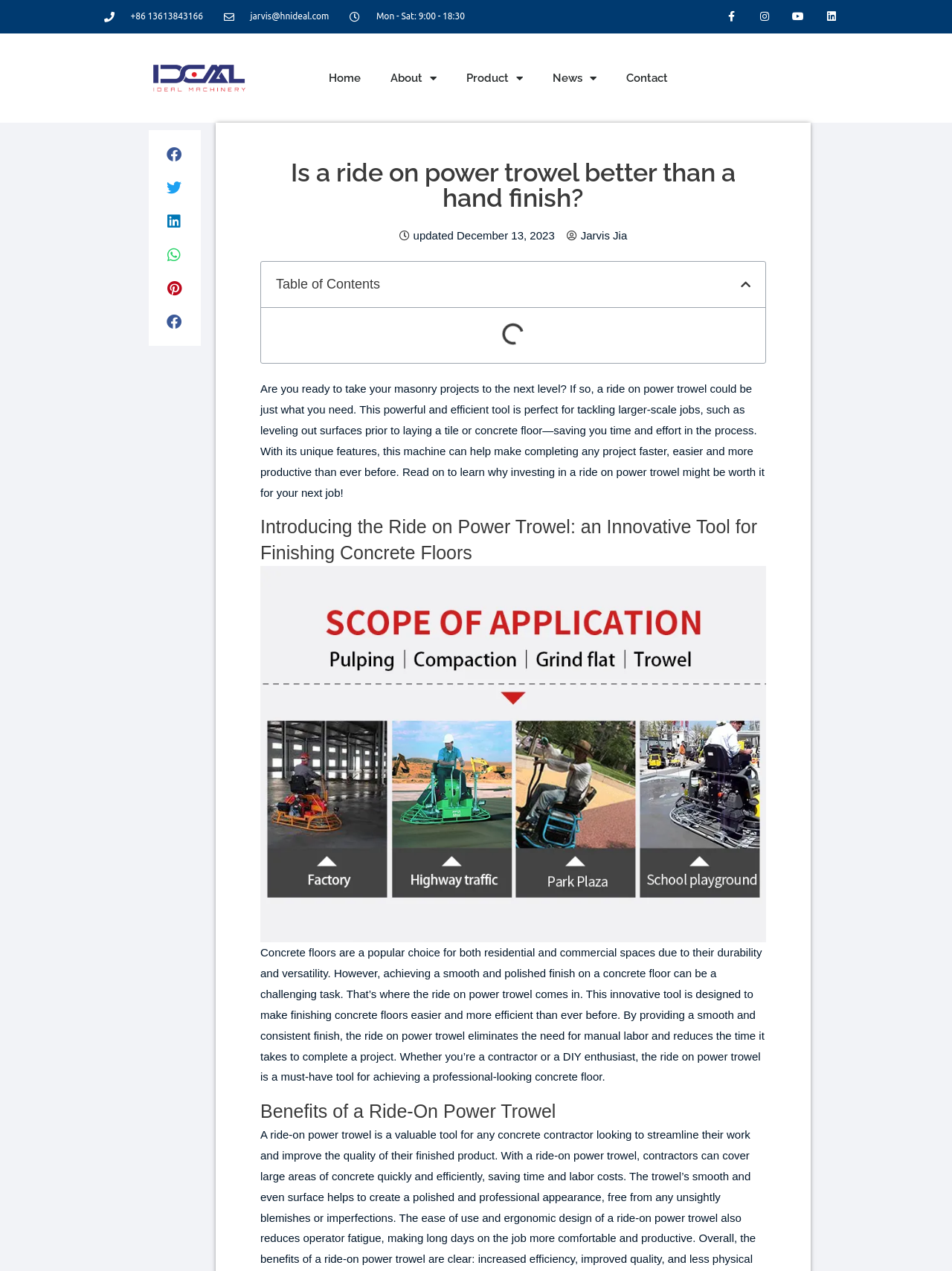What is the benefit of using a ride on power trowel?
Please provide a comprehensive answer based on the information in the image.

The webpage states that a ride on power trowel can help make completing any project faster, easier, and more productive than ever before, which implies that it reduces time and effort.